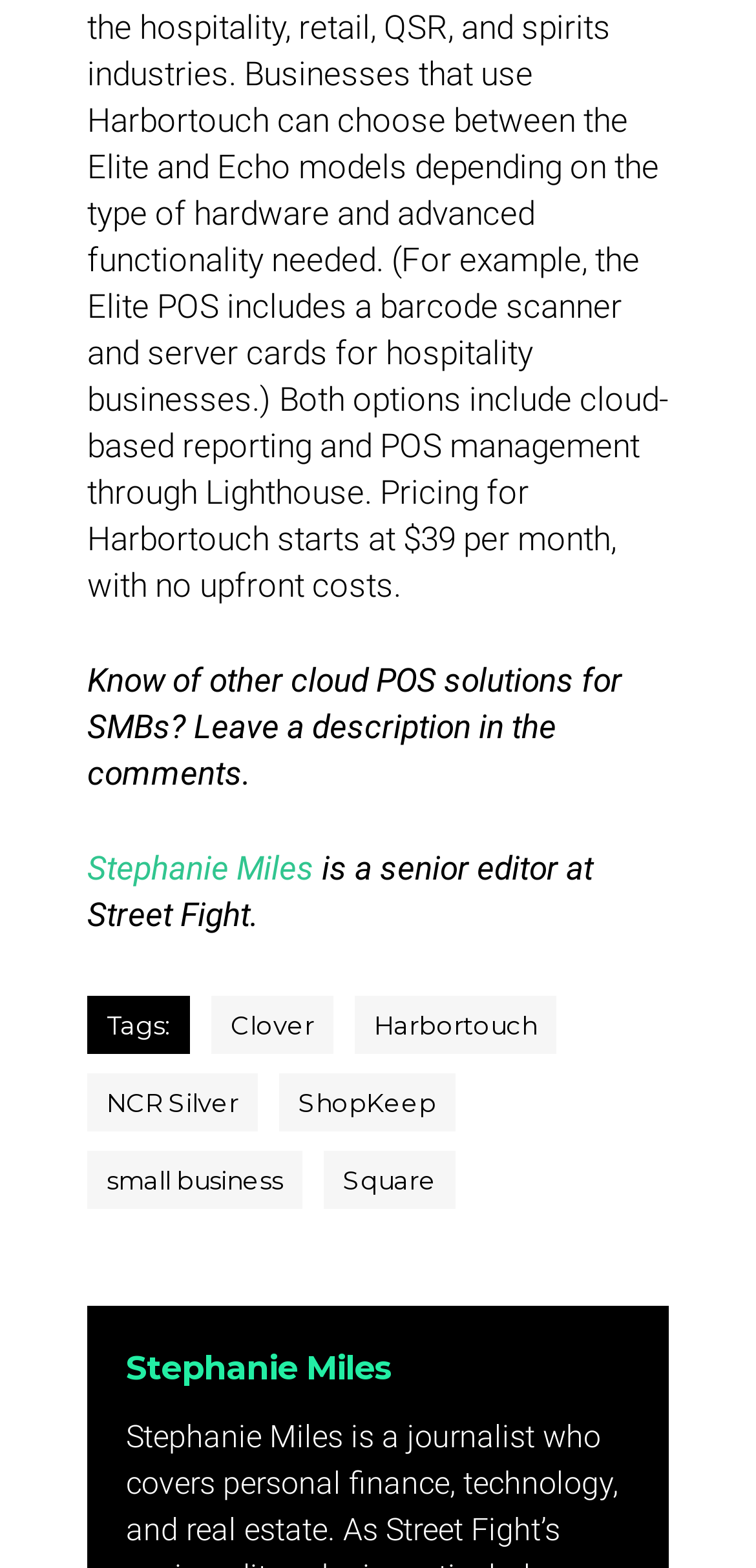Find the bounding box coordinates of the clickable element required to execute the following instruction: "Click on the button 'Post Comment'". Provide the coordinates as four float numbers between 0 and 1, i.e., [left, top, right, bottom].

None